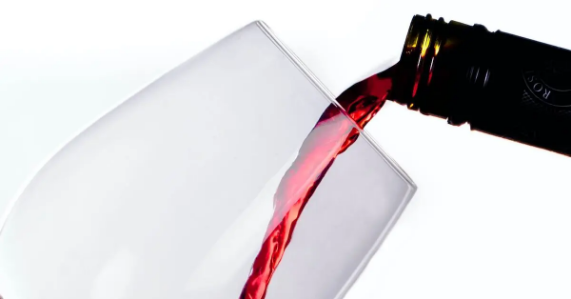What is evoked by the imagery of the wine being poured? Using the information from the screenshot, answer with a single word or phrase.

Sophistication and indulgence